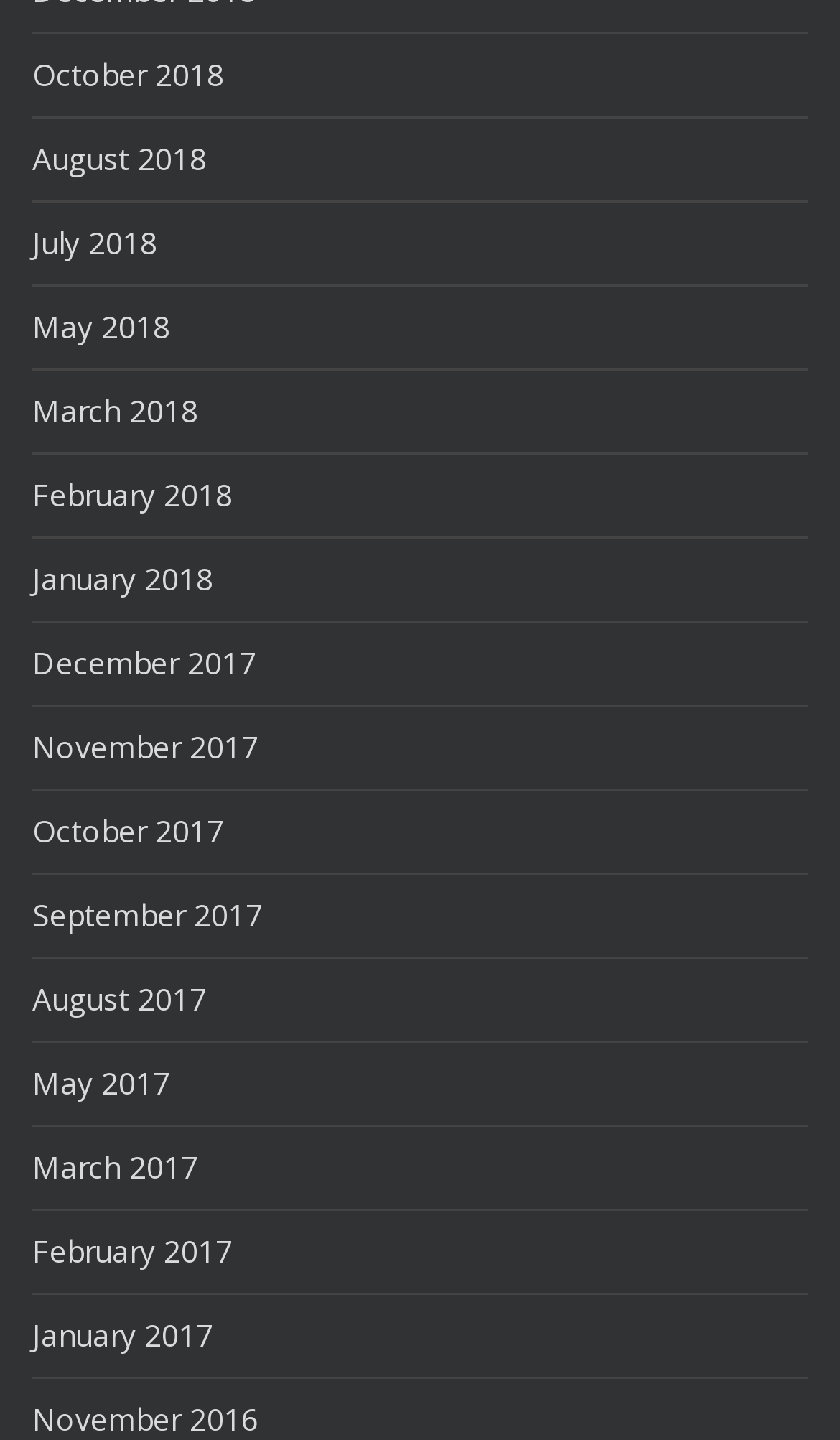Pinpoint the bounding box coordinates of the element to be clicked to execute the instruction: "view January 2018".

[0.038, 0.387, 0.254, 0.415]